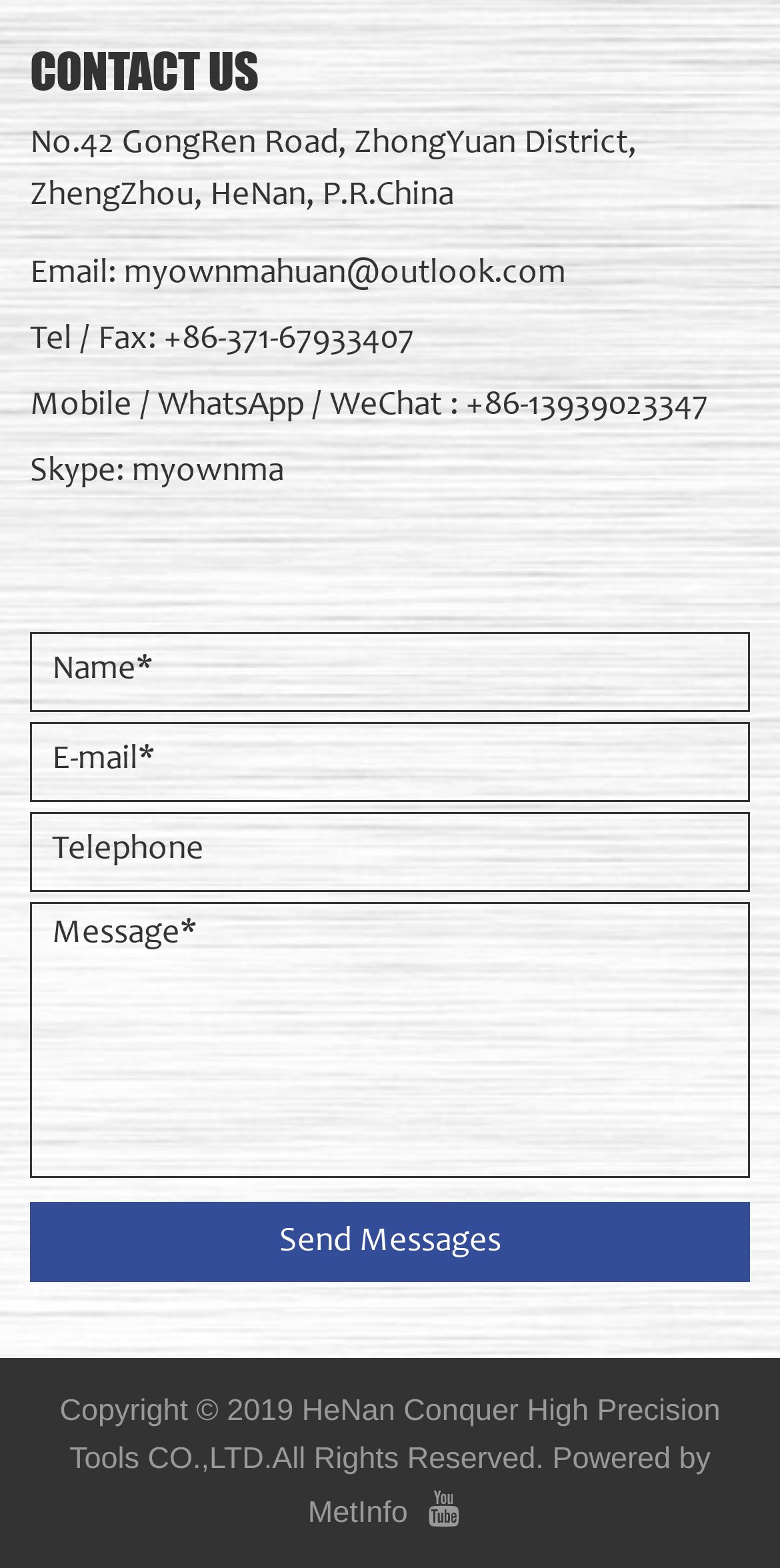Respond to the question below with a single word or phrase:
What is the name of the company?

HeNan Conquer High Precision Tools CO.,LTD